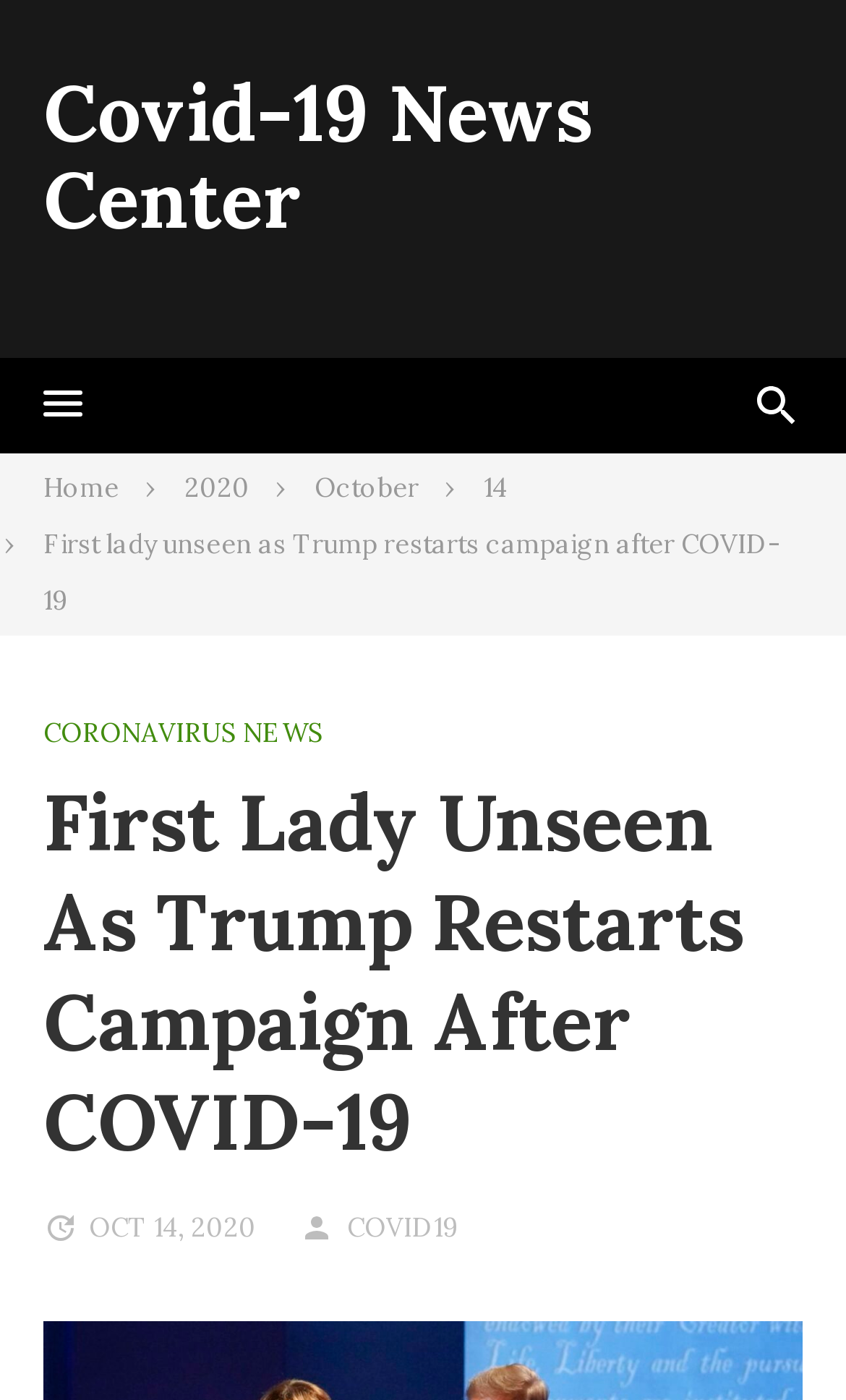Determine the coordinates of the bounding box for the clickable area needed to execute this instruction: "go back to top".

[0.815, 0.917, 0.897, 0.967]